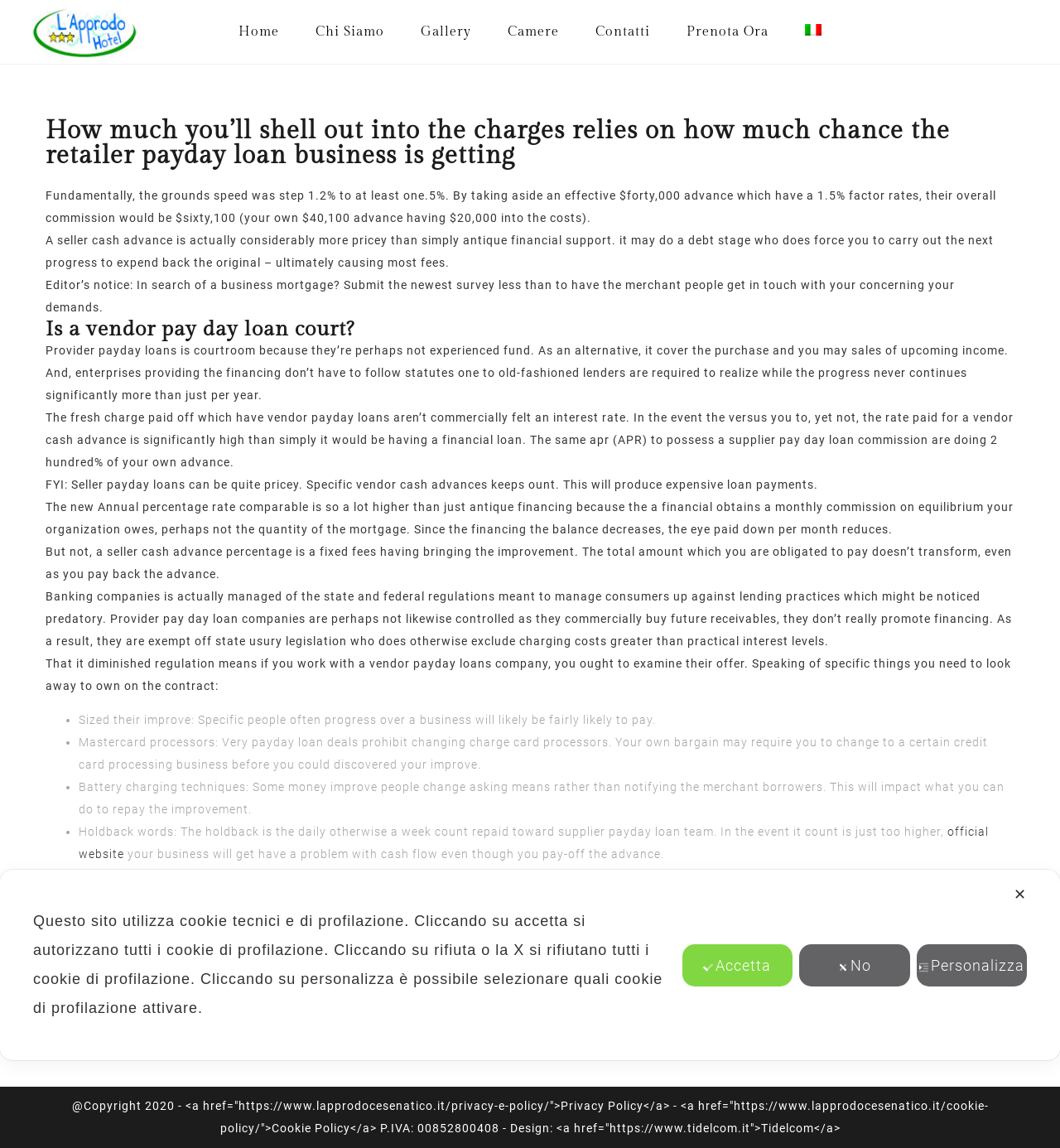From the screenshot, find the bounding box of the UI element matching this description: "Contatti". Supply the bounding box coordinates in the form [left, top, right, bottom], each a float between 0 and 1.

[0.562, 0.021, 0.613, 0.035]